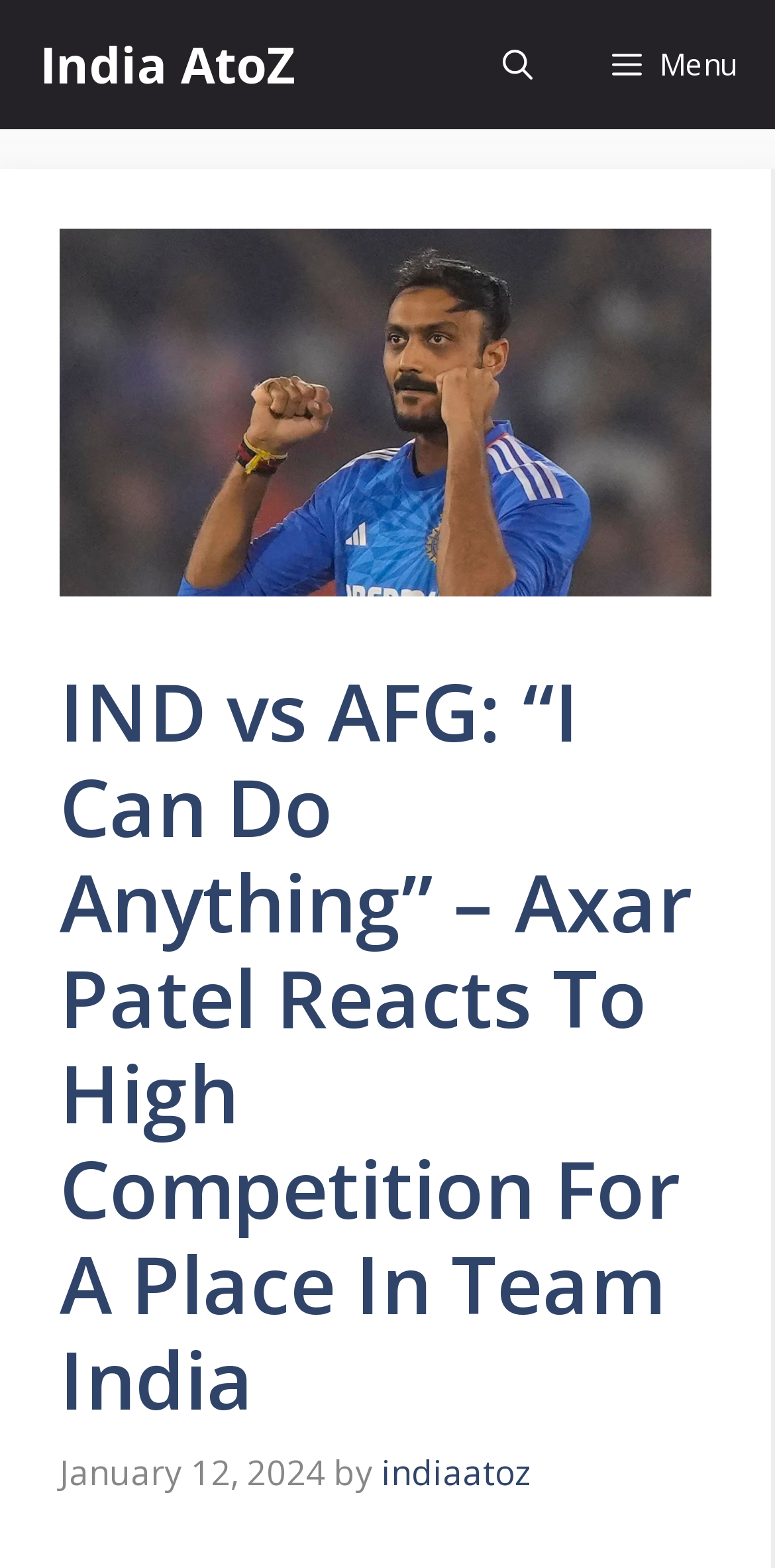Identify and provide the main heading of the webpage.

IND vs AFG: “I Can Do Anything” – Axar Patel Reacts To High Competition For A Place In Team India